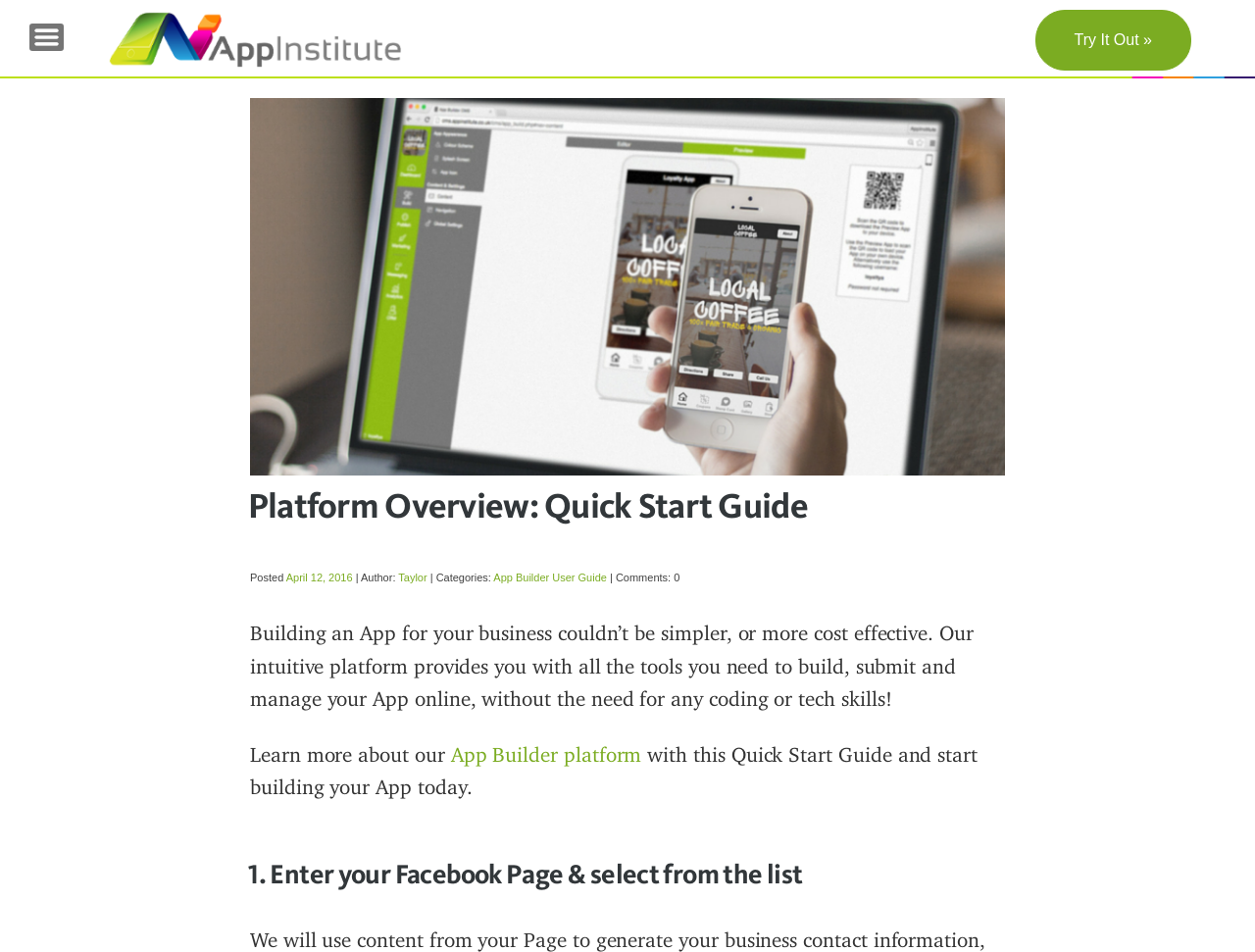Elaborate on the information and visuals displayed on the webpage.

The webpage is about building an app for a business, specifically introducing the AppInstitute platform. At the top left, there is a "Menu" link, followed by an empty link and a "Skip to content" link. On the top right, there is a "Try It Out »" link.

Below the top links, there is a large image that spans most of the width of the page, with a header on top of it that reads "Platform Overview: Quick Start Guide". The header is accompanied by a posted date, author, categories, and comments information.

Below the image, there is a paragraph of text that describes the AppInstitute platform, highlighting its ease of use and cost-effectiveness. The text is followed by a link to learn more about the App Builder platform.

Further down, there is a heading that reads "1. Enter your Facebook Page & select from the list", which appears to be the start of a step-by-step guide.